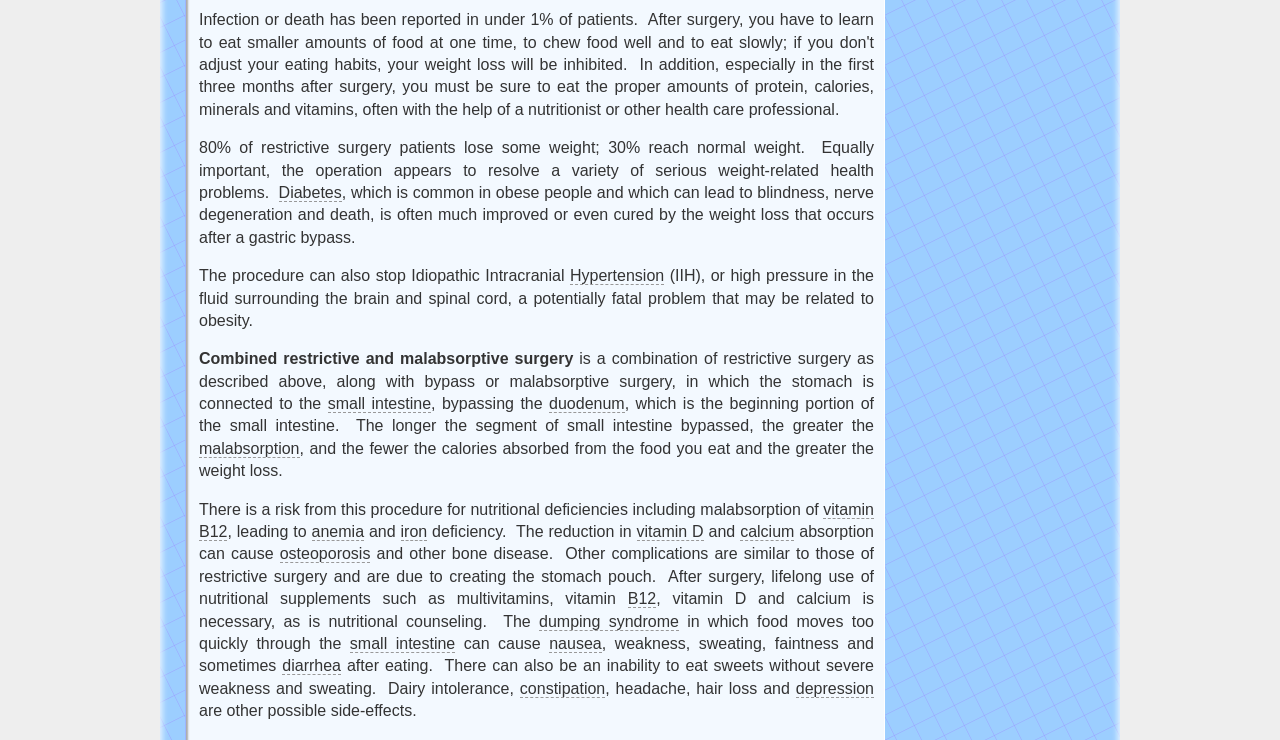What is a possible side-effect of dumping syndrome?
Please respond to the question thoroughly and include all relevant details.

The text explains that 'The dumping syndrome, in which food moves too quickly through the small intestine, can cause nausea, weakness, sweating, faintness and sometimes diarrhea after eating.' This indicates that nausea is one of the possible side-effects of dumping syndrome.